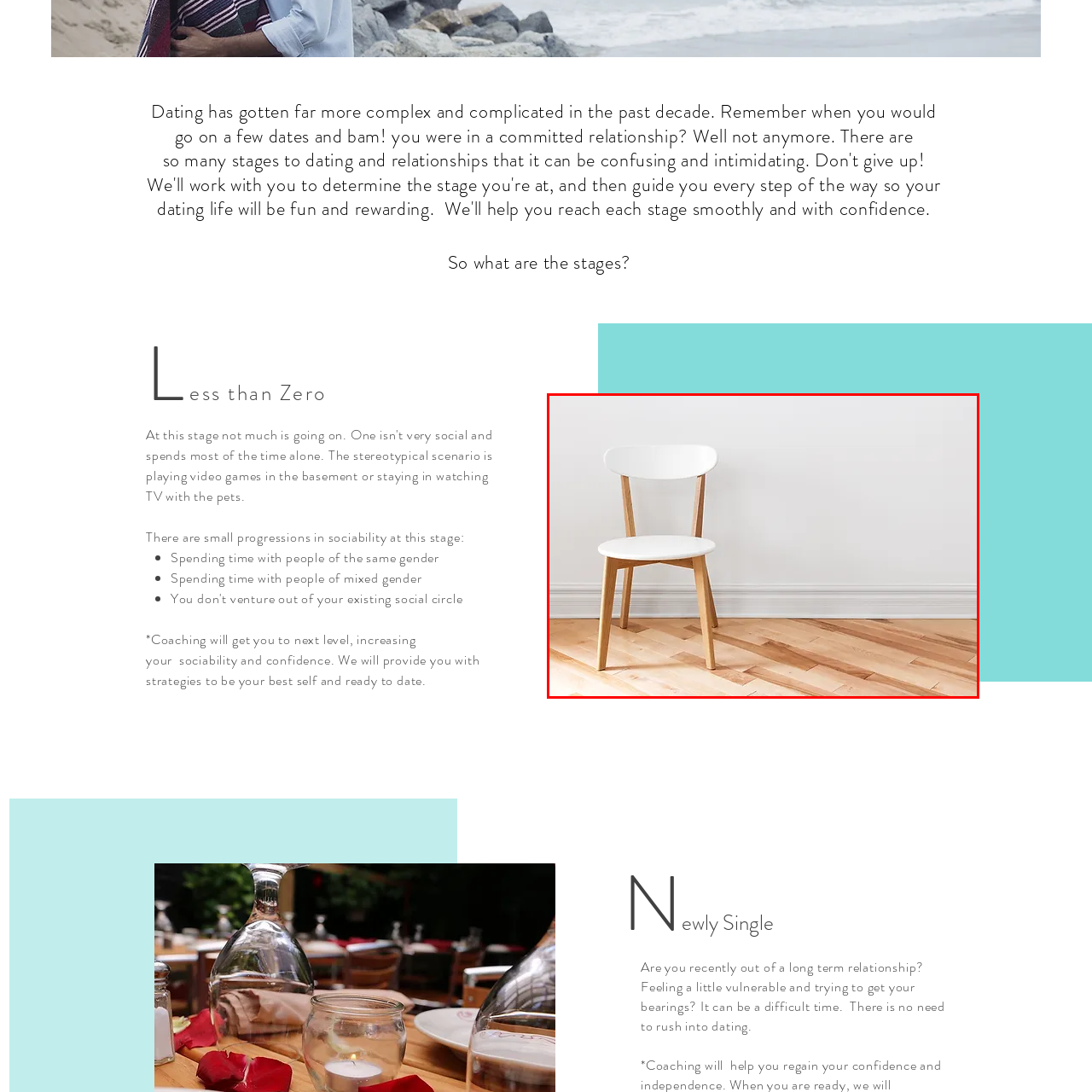Deliver a detailed account of the image that lies within the red box.

The image showcases a modern, minimalist chair with a sleek, white seat and a light wooden frame. The chair is positioned against a clean, white wall, highlighting its simple yet elegant design. The natural wood floor adds warmth to the setting, featuring a light finish with visible grain patterns that enhance the overall aesthetic. This composition reflects a contemporary interior style, perfect for creating a welcoming and stylish atmosphere in various spaces, making it ideal for social gatherings or personal relaxation. The chair embodies comfort and sophistication, inviting individuals to sit and unwind.